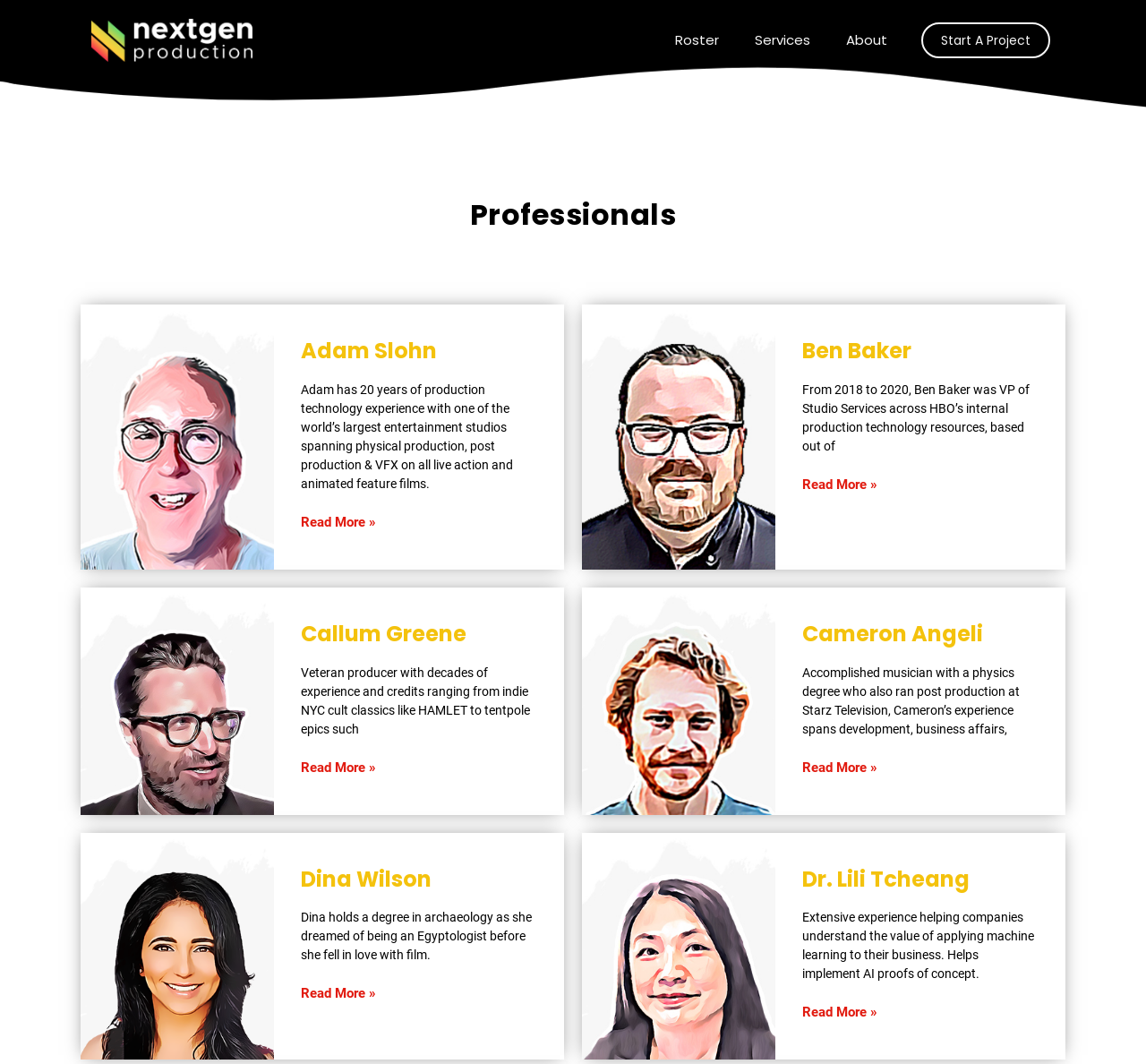Answer the question in one word or a short phrase:
What is the profession of the person named Callum Greene?

Producer